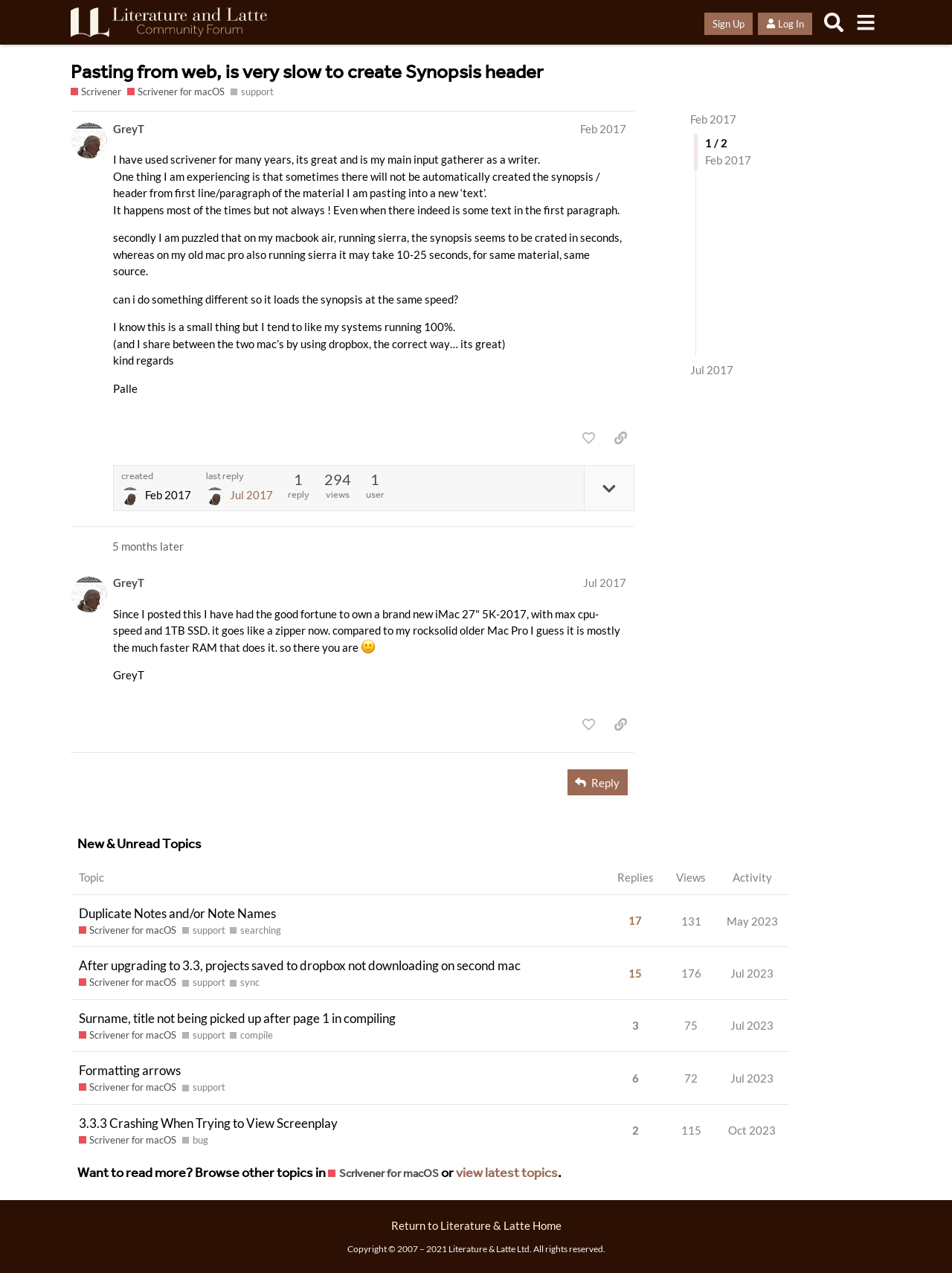Determine the bounding box coordinates of the clickable element to complete this instruction: "Like this post". Provide the coordinates in the format of four float numbers between 0 and 1, [left, top, right, bottom].

[0.604, 0.334, 0.633, 0.354]